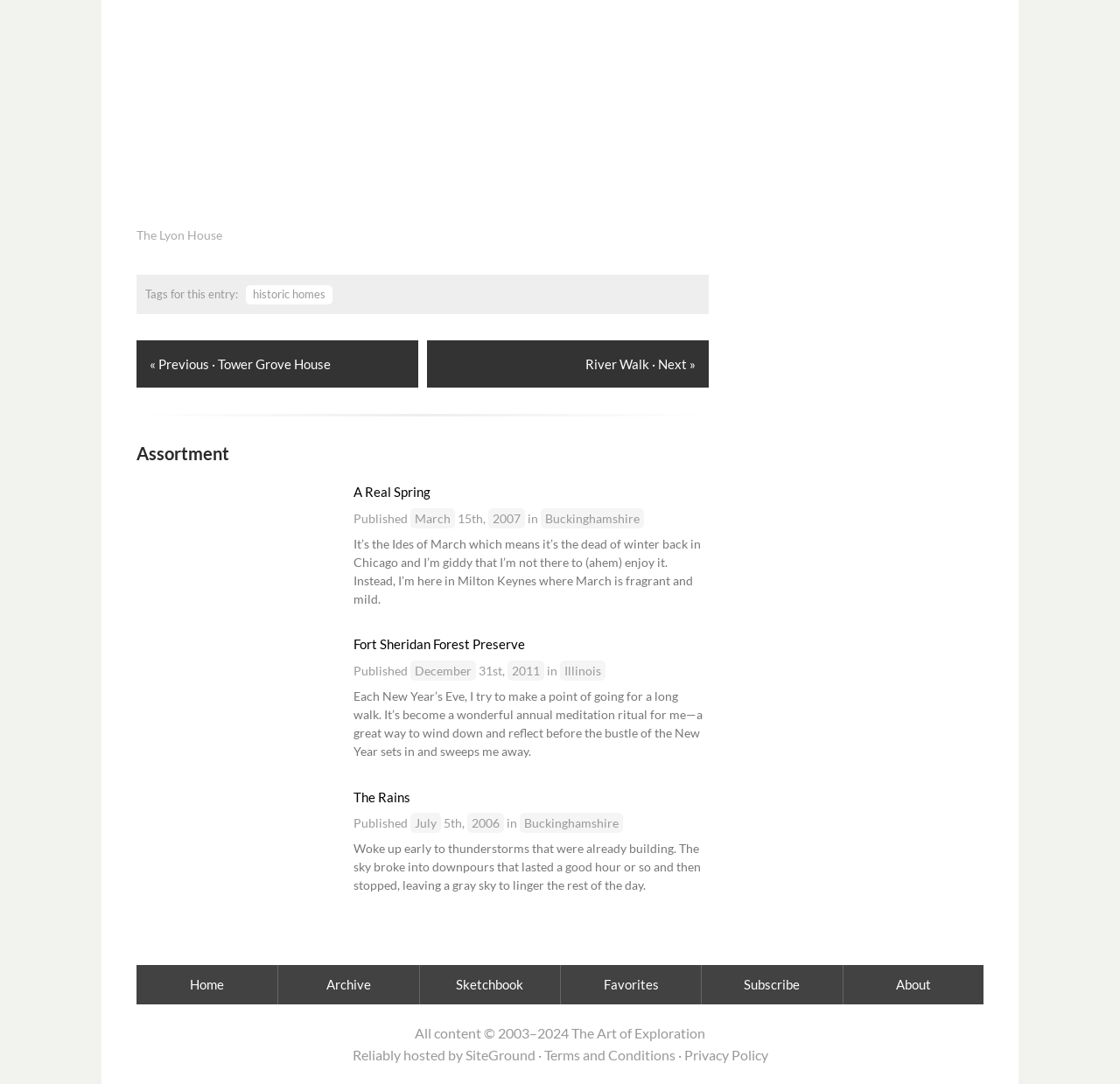What is the name of the house?
Use the screenshot to answer the question with a single word or phrase.

The Lyon House